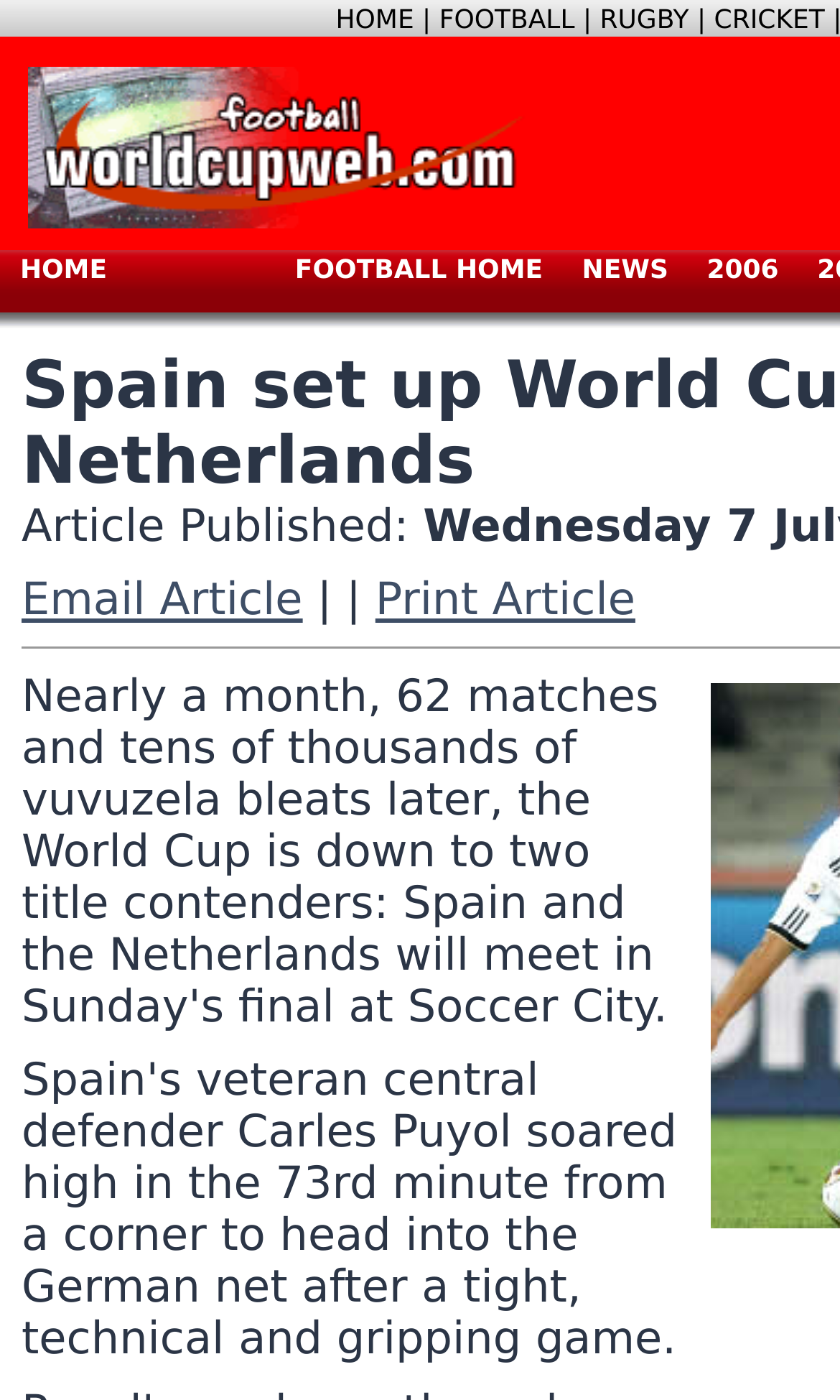Can you find the bounding box coordinates of the area I should click to execute the following instruction: "Click on 'What next if Botox doesn’t work for migraines?'"?

None